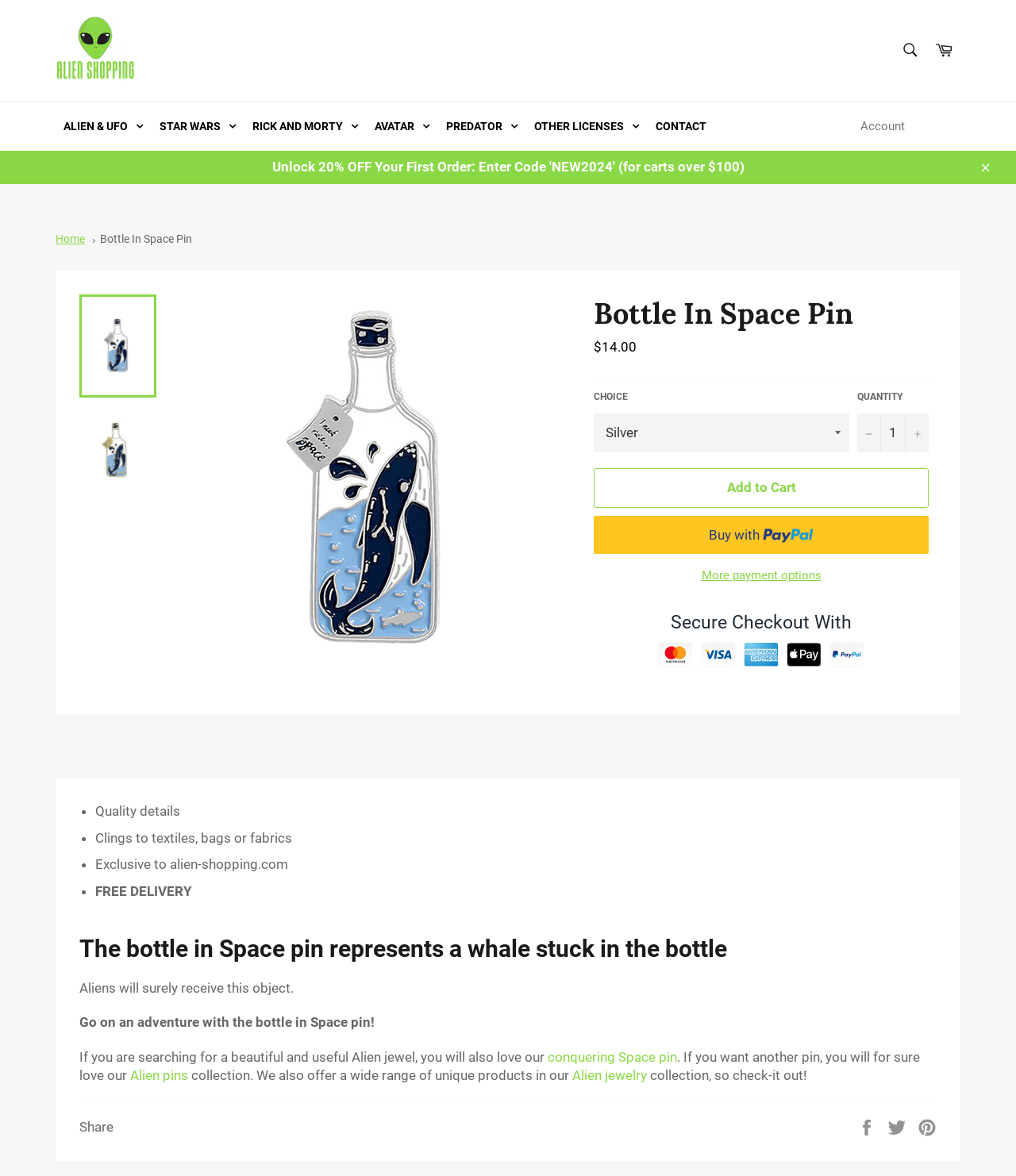Provide a short, one-word or phrase answer to the question below:
What is the theme of the products offered on this website?

Alien